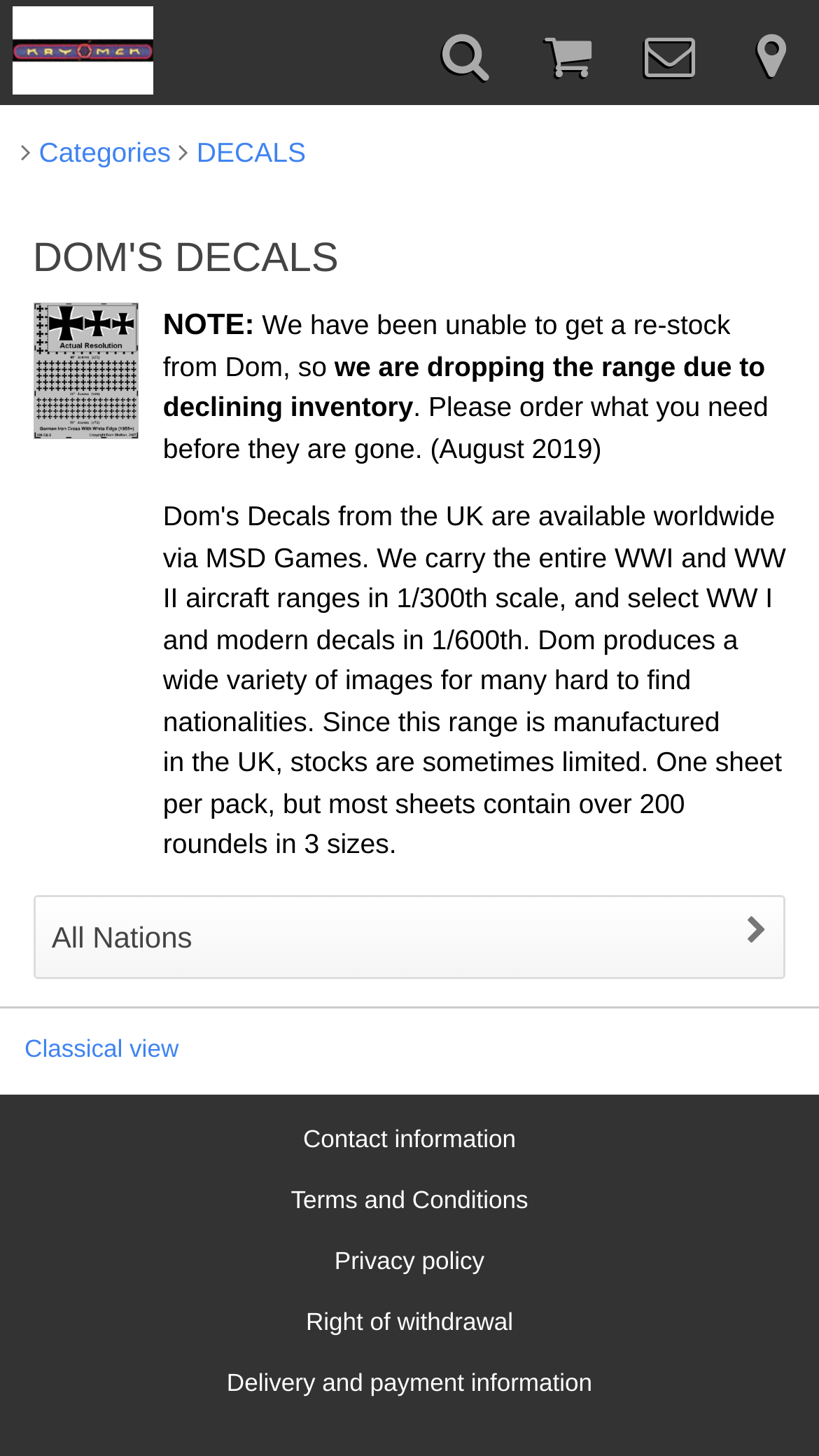What is the recommended action for customers?
Based on the image content, provide your answer in one word or a short phrase.

Order before they are gone